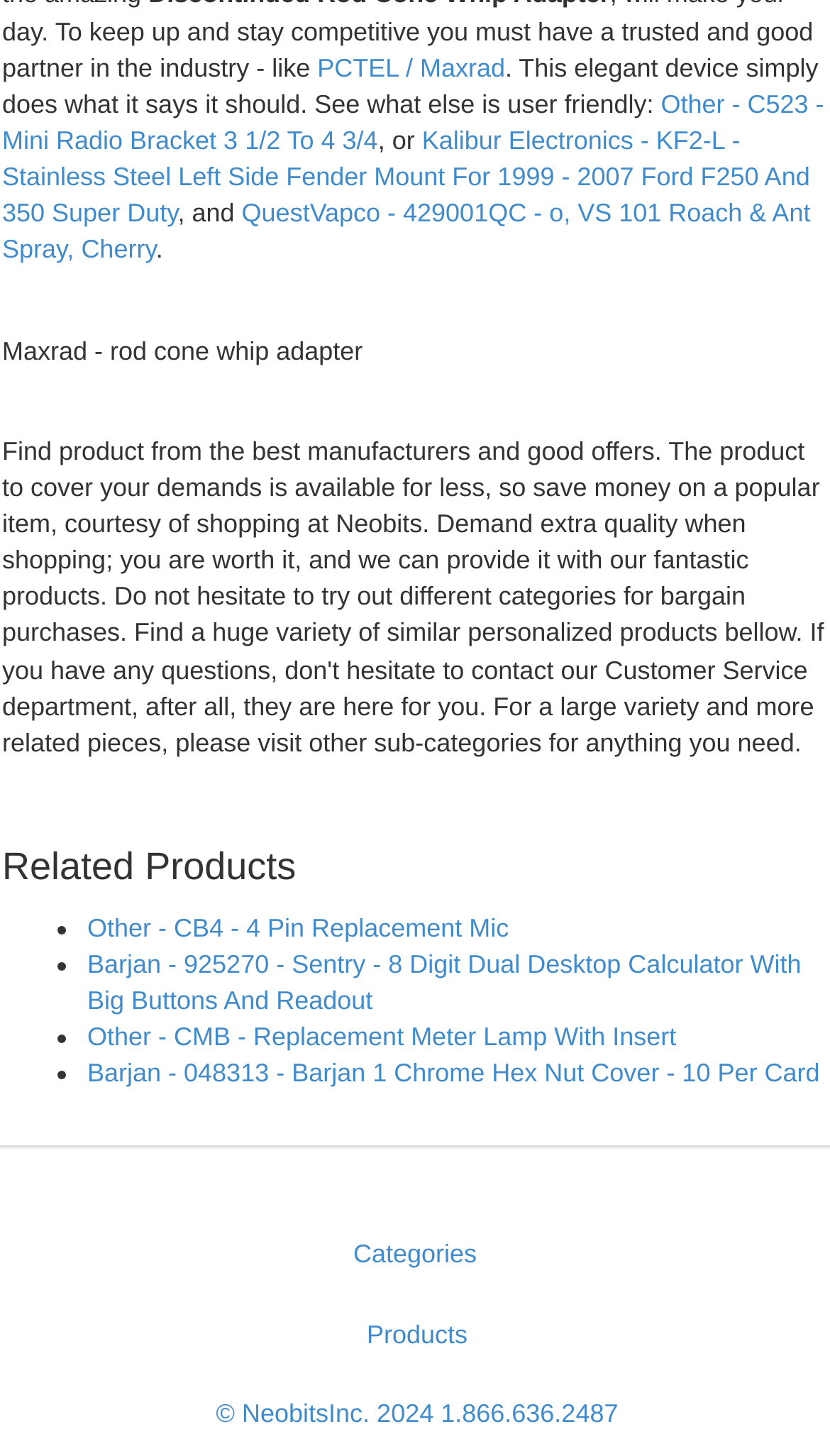Provide a short, one-word or phrase answer to the question below:
How many navigation links are at the bottom of the page?

3